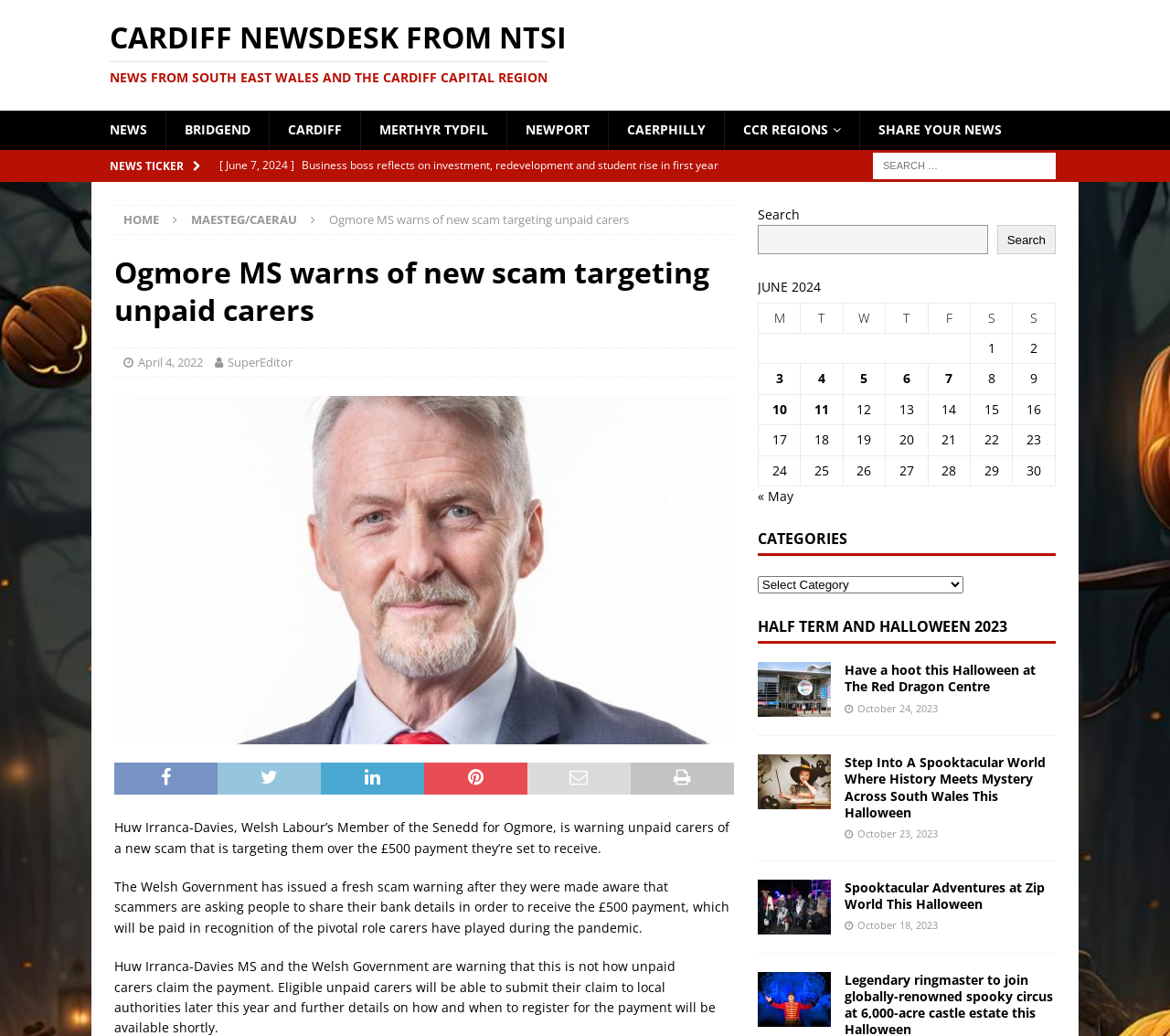Who is warning unpaid carers of a new scam?
Using the image as a reference, give a one-word or short phrase answer.

Huw Irranca-Davies